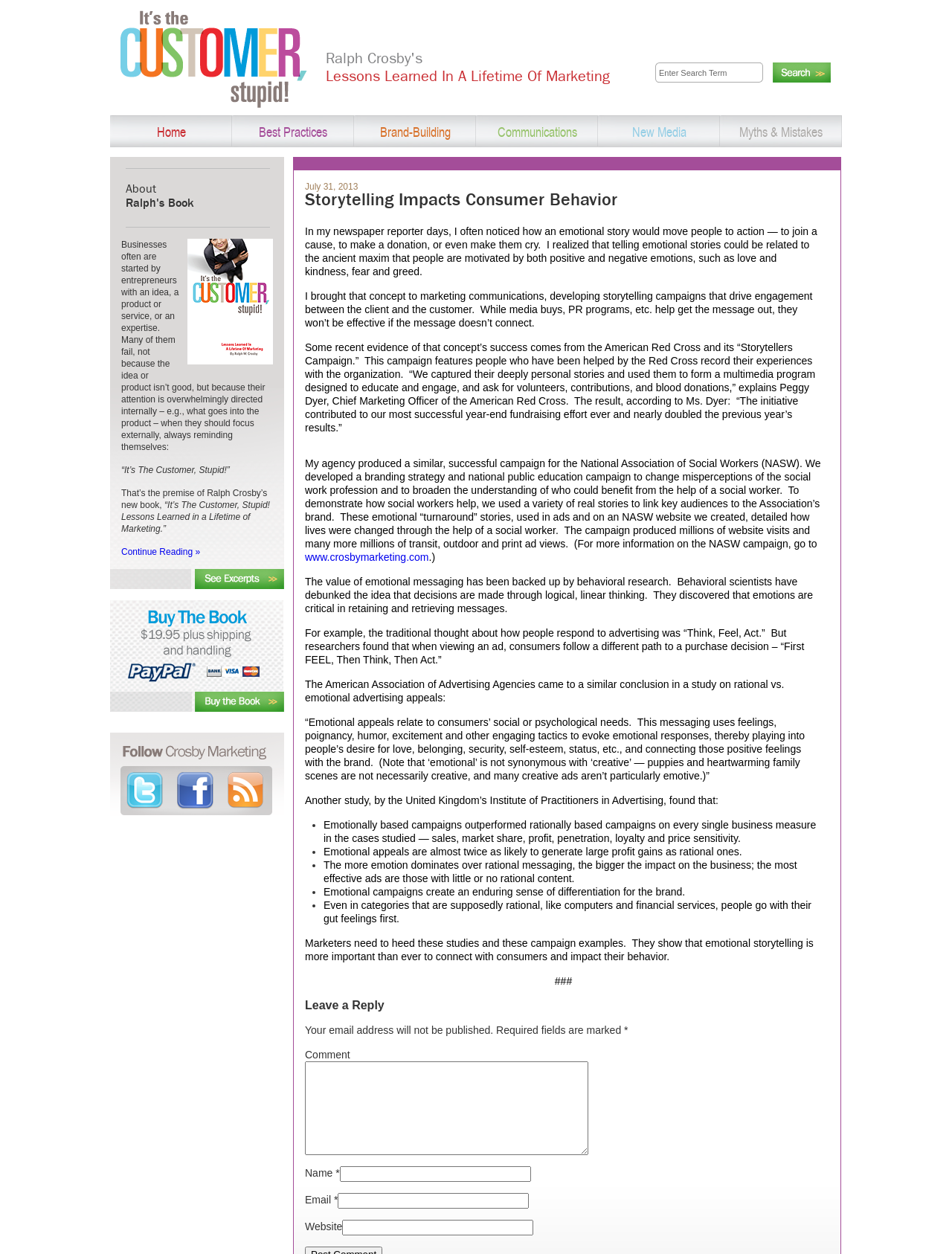Determine the main heading text of the webpage.

Ralph Crosby's
Lessons Learned In A Lifetime Of Marketing